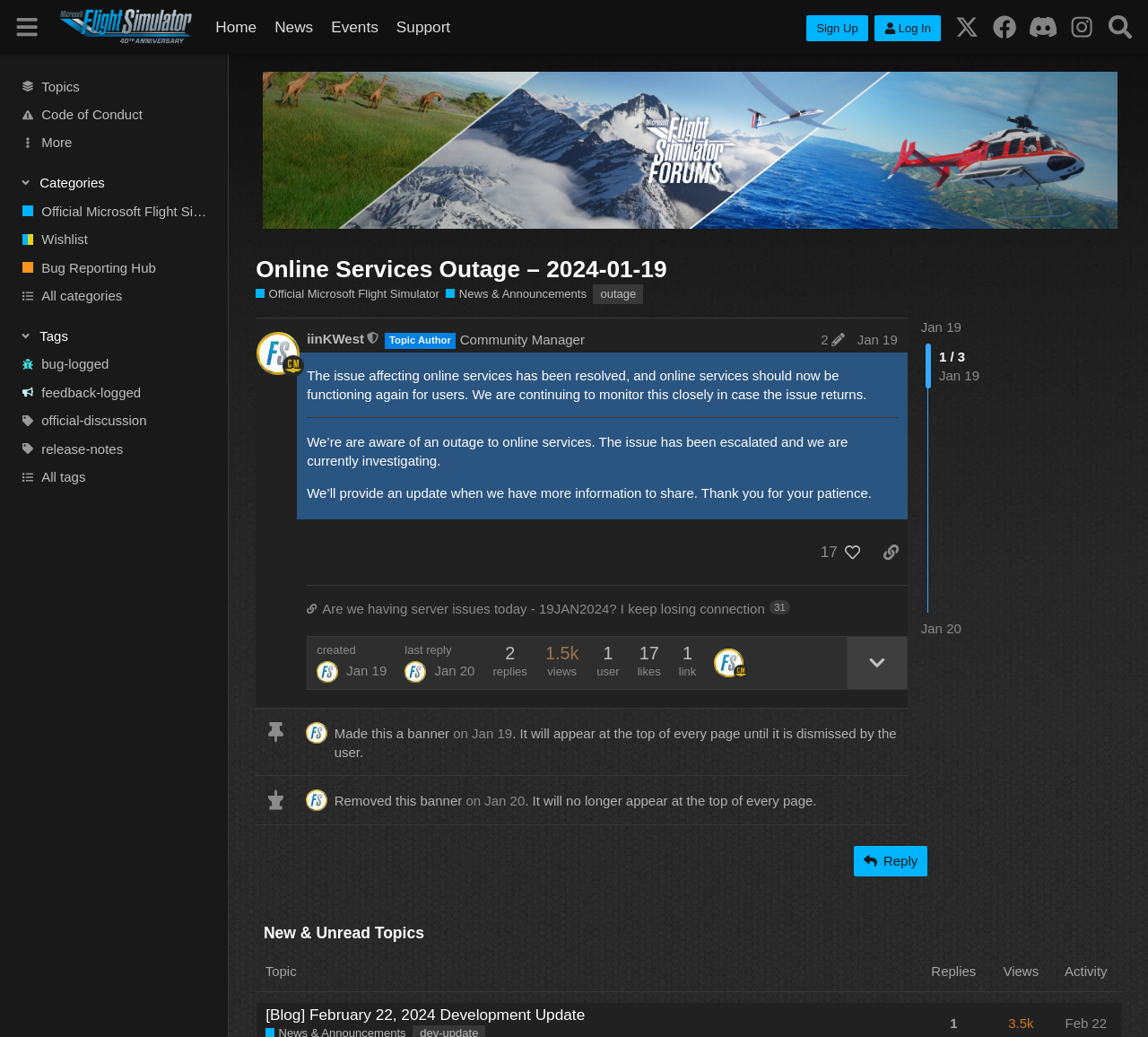Present a detailed account of what is displayed on the webpage.

This webpage is a forum page from the Microsoft Flight Simulator community. At the top, there is a header section with a button to expand or collapse the sidebar, followed by links to the Microsoft Flight Simulator Forums, Home, News, Events, and Support. On the right side of the header, there are buttons to sign up or log in, as well as links to social media platforms like Twitter, Facebook, Discord, and Instagram.

Below the header, there is a section with links to various topics, including Code of Conduct, More, and Categories. The Categories section is expanded, showing links to Official Microsoft Flight Simulator, Wishlist, Bug Reporting Hub, and All categories.

The main content of the page is a news article titled "Online Services Outage – 2024-01-19". The article announces that an issue affecting online services has been resolved and that online services should now be functioning again for users. The article also mentions that the issue is being closely monitored in case it returns.

Below the article, there is a section with tags related to the article, including "outage" and "Jan 19". There is also a link to a post with a comment from a user, iinKWest, who is a moderator and community manager. The post discusses the online services outage and provides updates on the issue.

On the right side of the page, there is a sidebar with links to various sections, including Topics, Code of Conduct, and Categories. There are also buttons to expand or collapse the sidebar sections. At the bottom of the page, there is a pagination section with links to navigate to other pages.